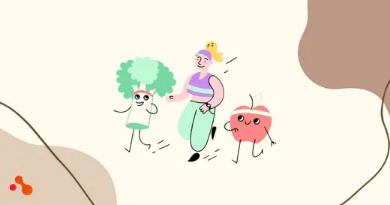Explain the image with as much detail as possible.

The image portrays a vibrant and playful scene of a woman jogging alongside friendly anthropomorphized vegetables. She is depicted in a cheerful stride, sporting a purple tank top and light green pants, with her long hair tied back, exuding a sense of energy and joy. On her left, a cute broccoli character with wide eyes expresses enthusiasm, while on her right, a charming red apple character, also animated, keeps pace. The background features a soft, minimalistic design, enhancing the lively atmosphere of health and fitness. This illustration emphasizes a fun and engaging perspective on an active lifestyle, celebrating the companionship of healthy eating and exercise.